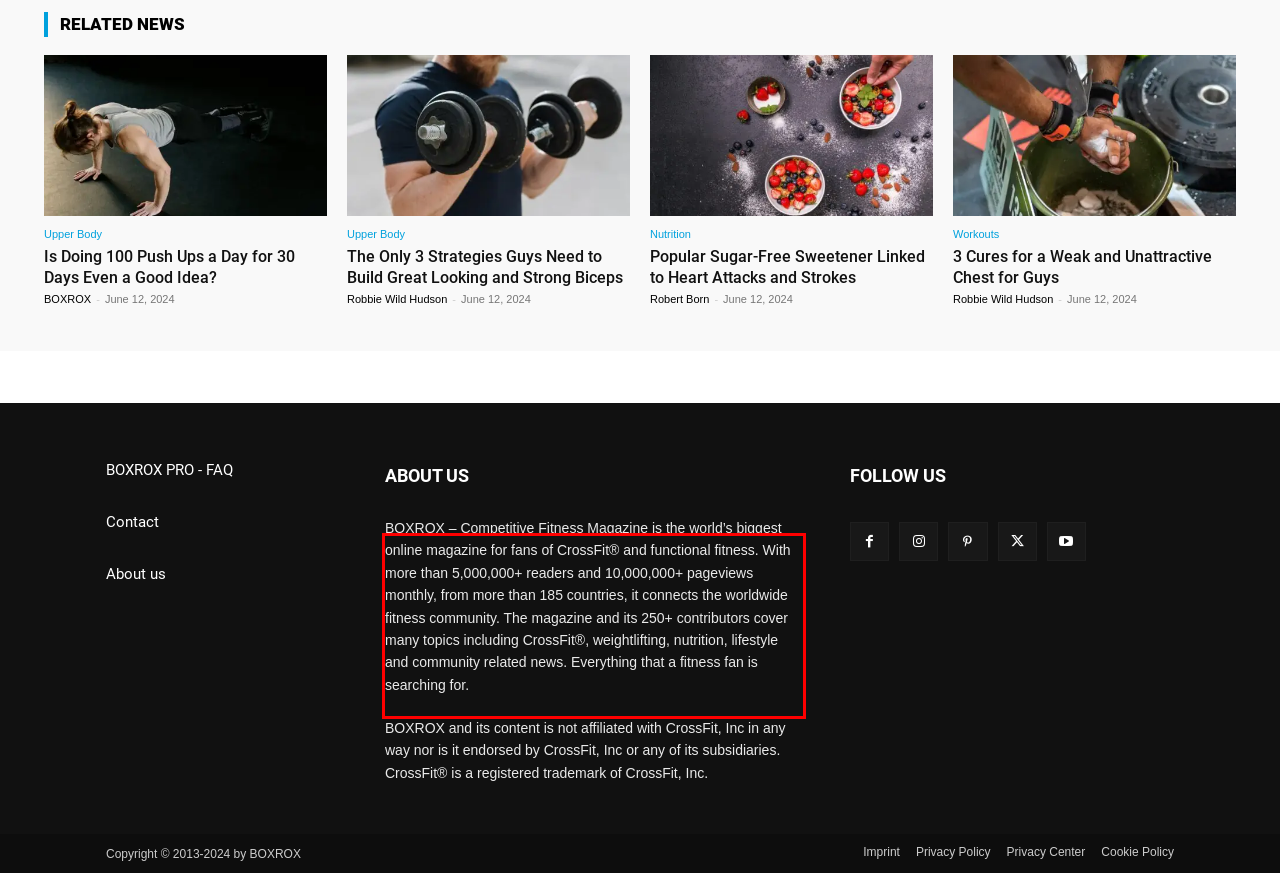Please analyze the provided webpage screenshot and perform OCR to extract the text content from the red rectangle bounding box.

BOXROX – Competitive Fitness Magazine is the world’s biggest online magazine for fans of CrossFit® and functional fitness. With more than 5,000,000+ readers and 10,000,000+ pageviews monthly, from more than 185 countries, it connects the worldwide fitness community. The magazine and its 250+ contributors cover many topics including CrossFit®, weightlifting, nutrition, lifestyle and community related news. Everything that a fitness fan is searching for.